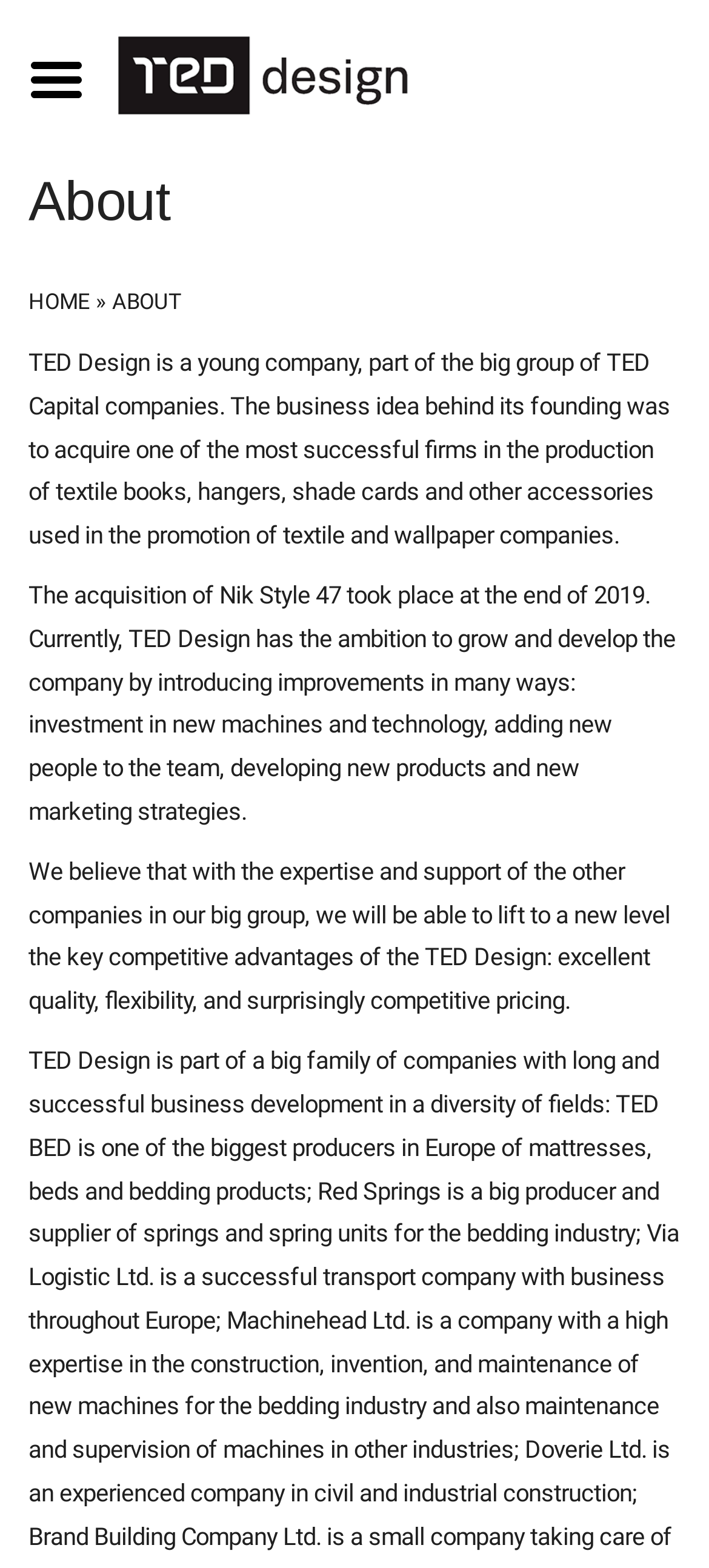Provide a single word or phrase to answer the given question: 
What is the goal of TED Design with the support of other companies?

Lift to a new level